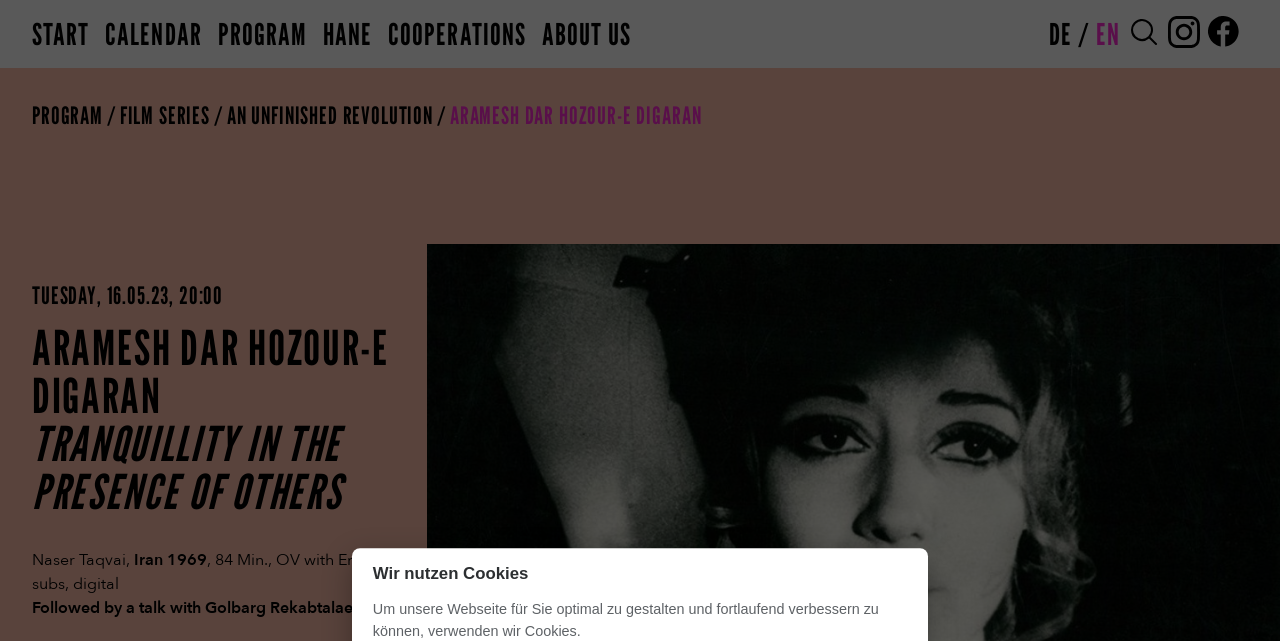Give a one-word or short phrase answer to the question: 
What is the title of the film?

Aramesh Dar Hozour-e Digaran